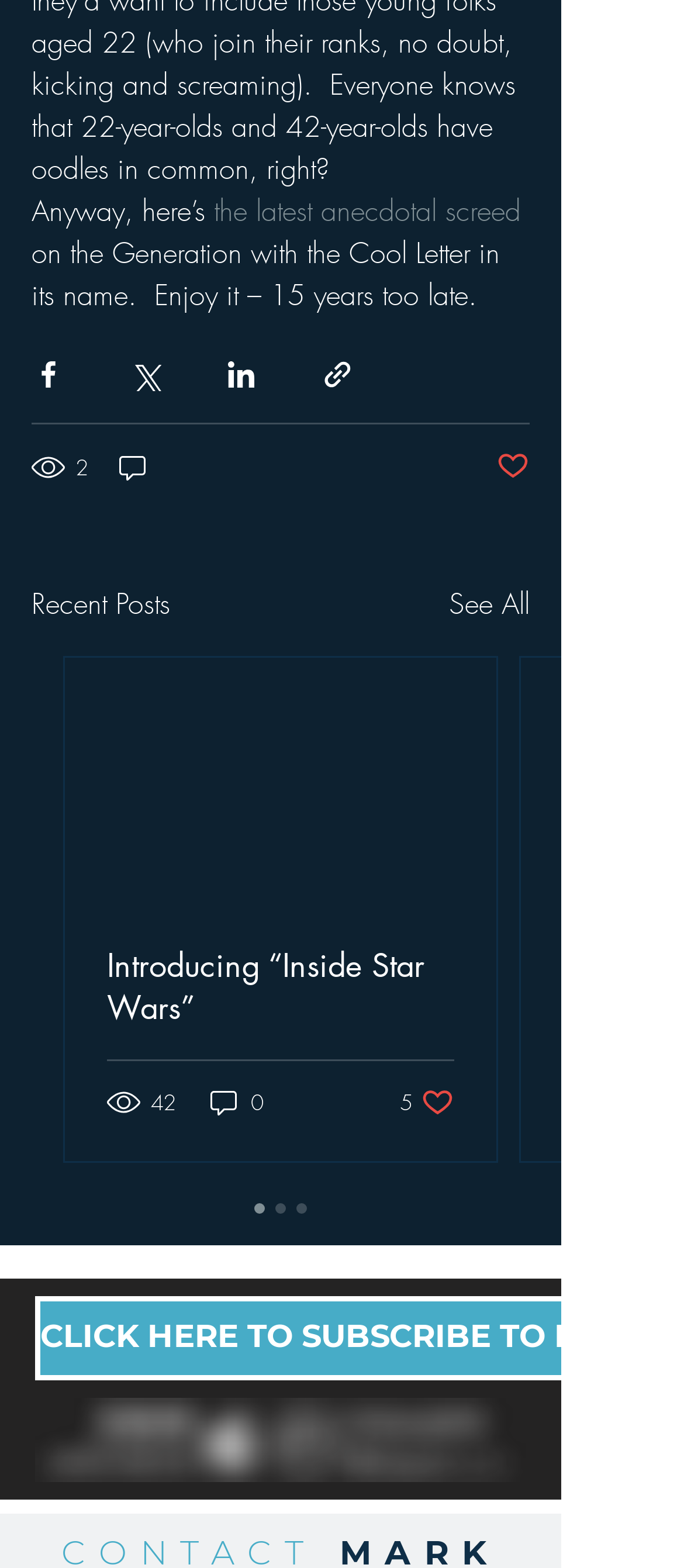Locate the bounding box coordinates of the UI element described by: "42". The bounding box coordinates should consist of four float numbers between 0 and 1, i.e., [left, top, right, bottom].

[0.156, 0.693, 0.262, 0.714]